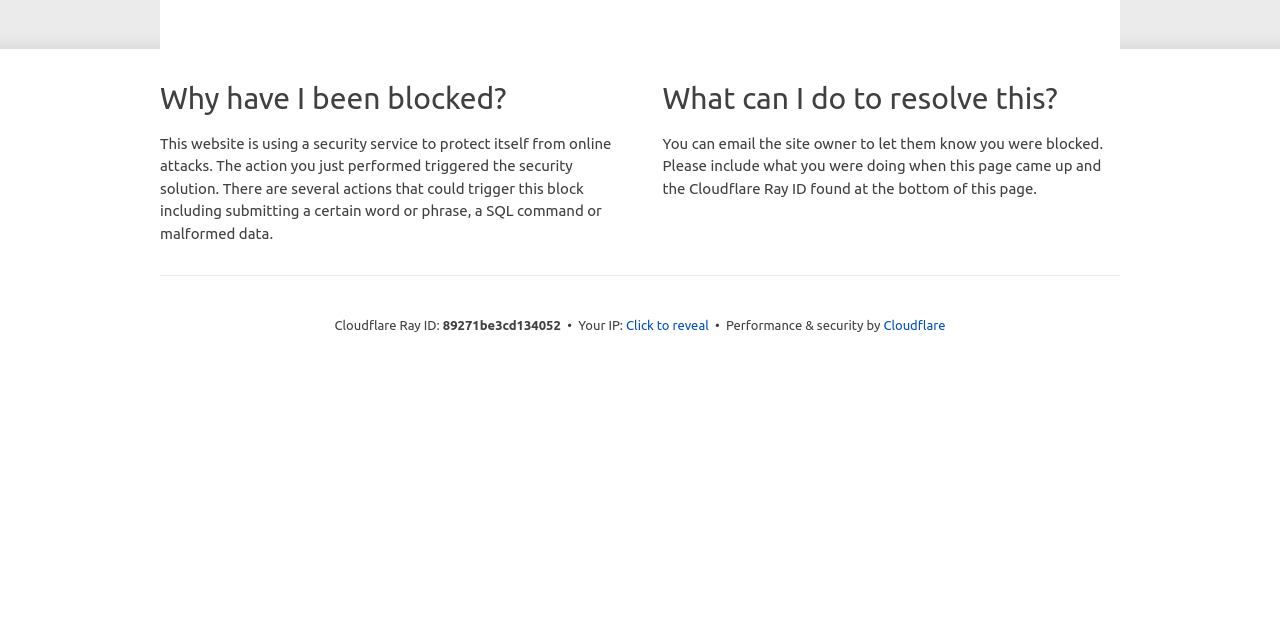Give the bounding box coordinates for this UI element: "Cloudflare". The coordinates should be four float numbers between 0 and 1, arranged as [left, top, right, bottom].

[0.69, 0.498, 0.739, 0.52]